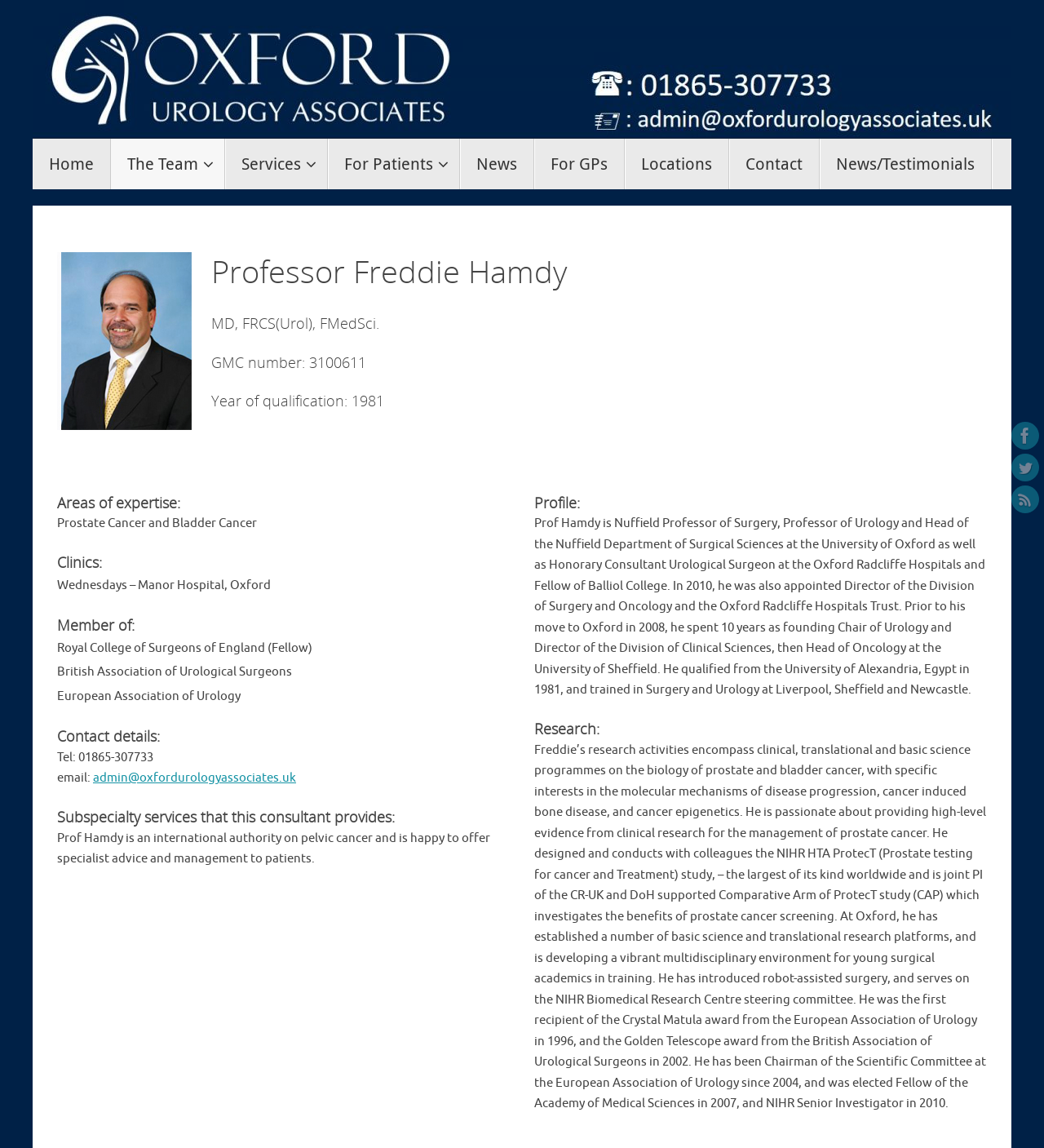Determine the bounding box for the HTML element described here: "title="Oxford Urology Associates"". The coordinates should be given as [left, top, right, bottom] with each number being a float between 0 and 1.

[0.969, 0.367, 0.995, 0.392]